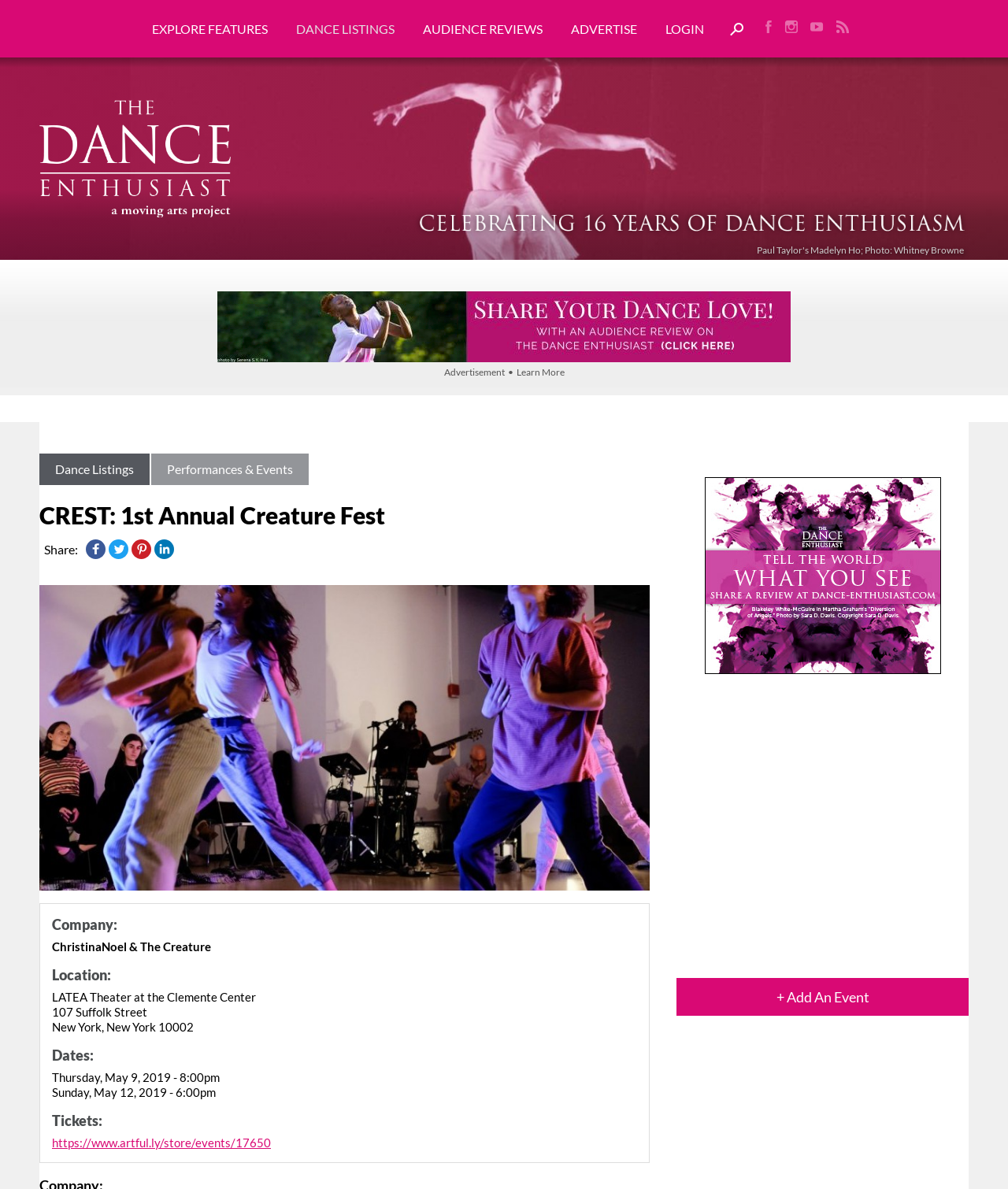What is the name of the festival?
Please describe in detail the information shown in the image to answer the question.

The name of the festival can be found in the heading element with the text 'CREST: 1st Annual Creature Fest' at the top of the webpage.